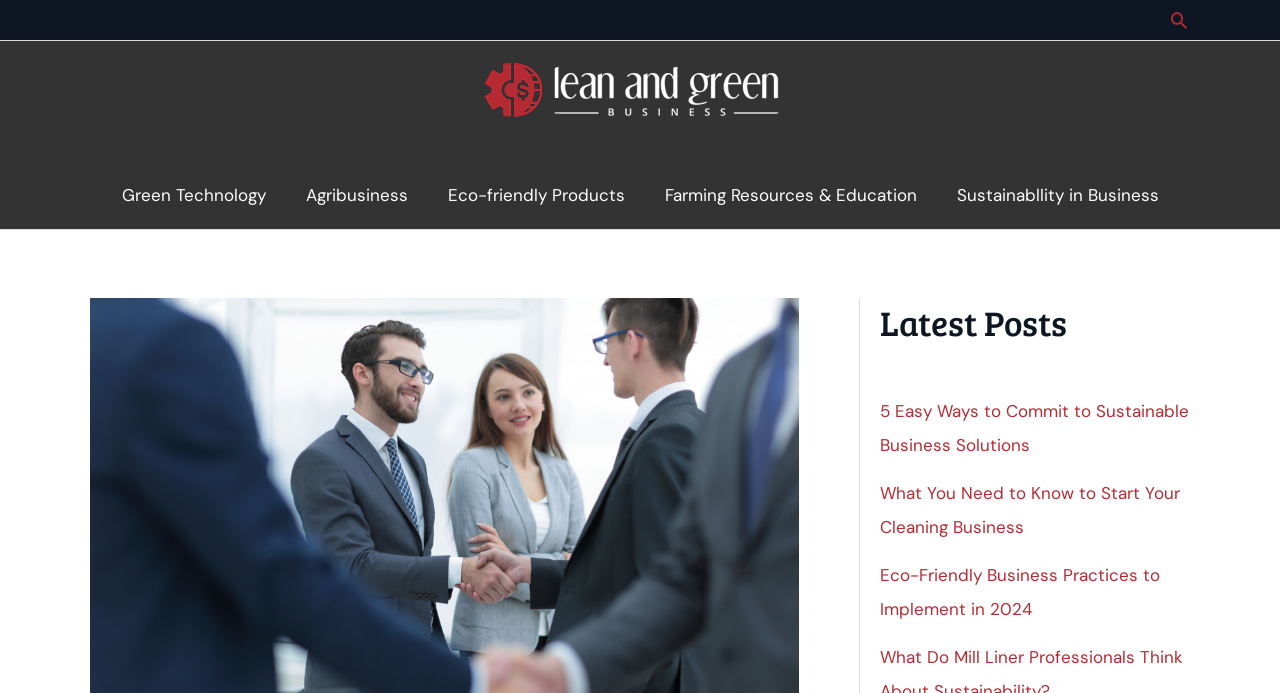How many posts are listed in the 'Latest Posts' section?
Your answer should be a single word or phrase derived from the screenshot.

3